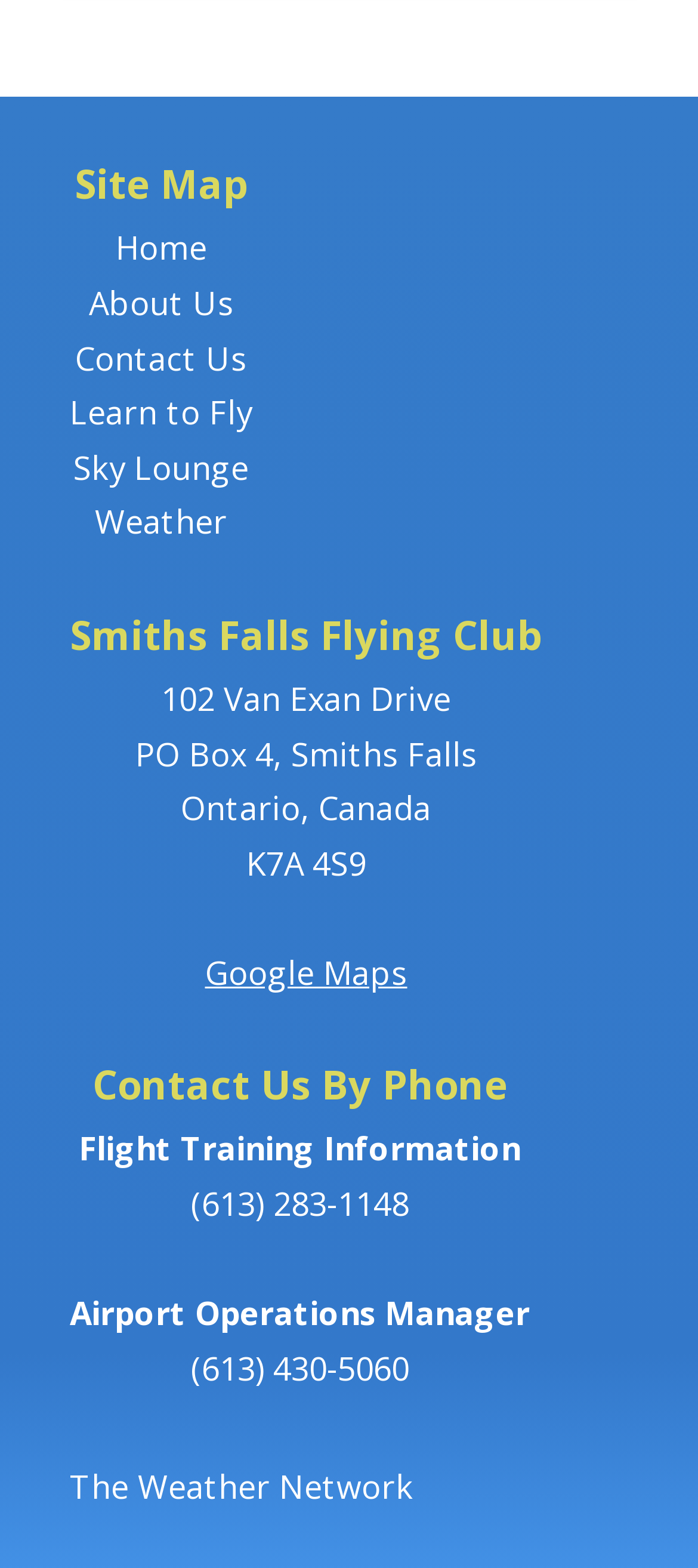Please specify the bounding box coordinates of the element that should be clicked to execute the given instruction: 'call for flight training information'. Ensure the coordinates are four float numbers between 0 and 1, expressed as [left, top, right, bottom].

[0.273, 0.754, 0.586, 0.781]